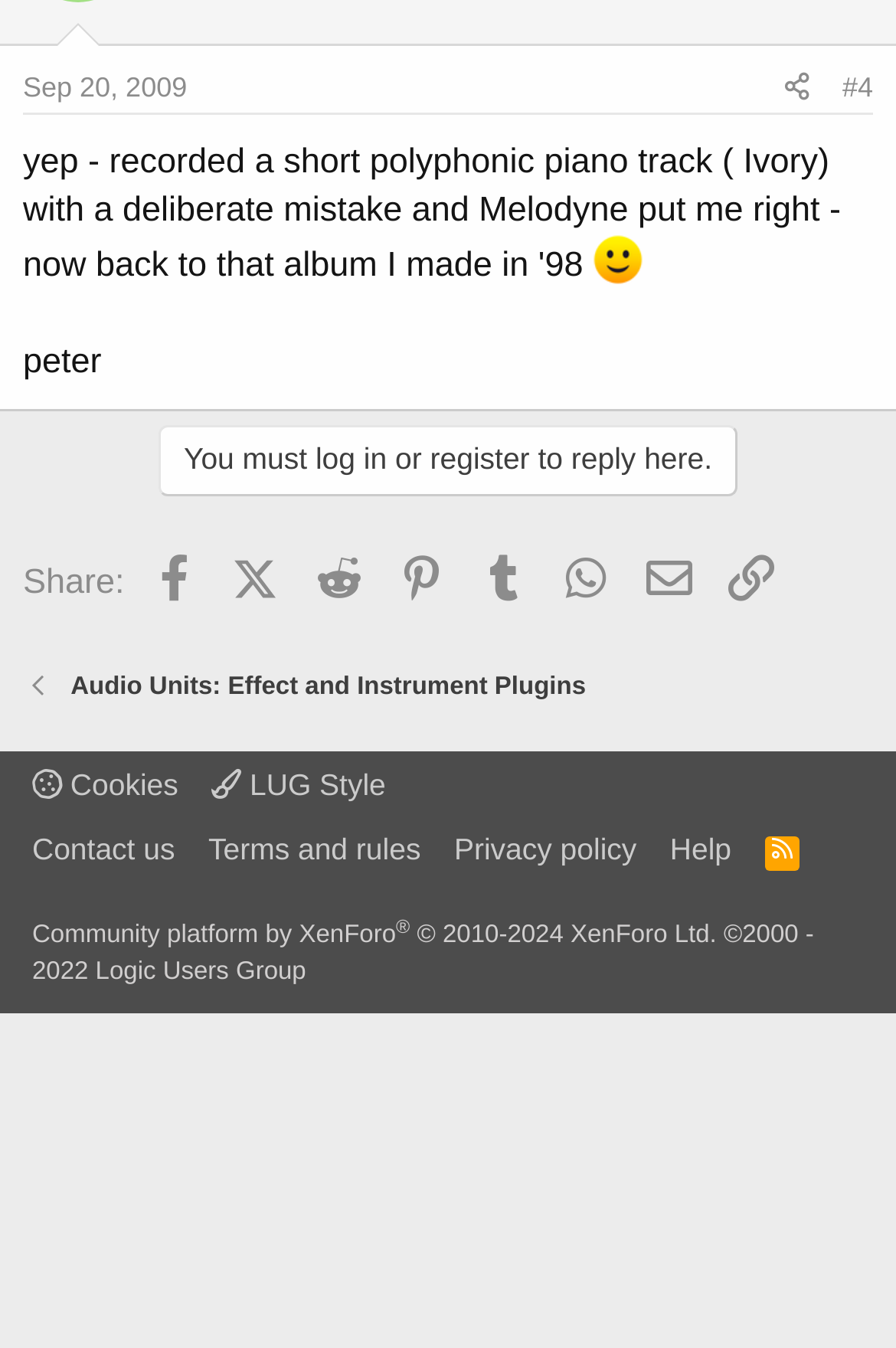Locate the bounding box coordinates of the clickable area to execute the instruction: "Sign up for updates". Provide the coordinates as four float numbers between 0 and 1, represented as [left, top, right, bottom].

None